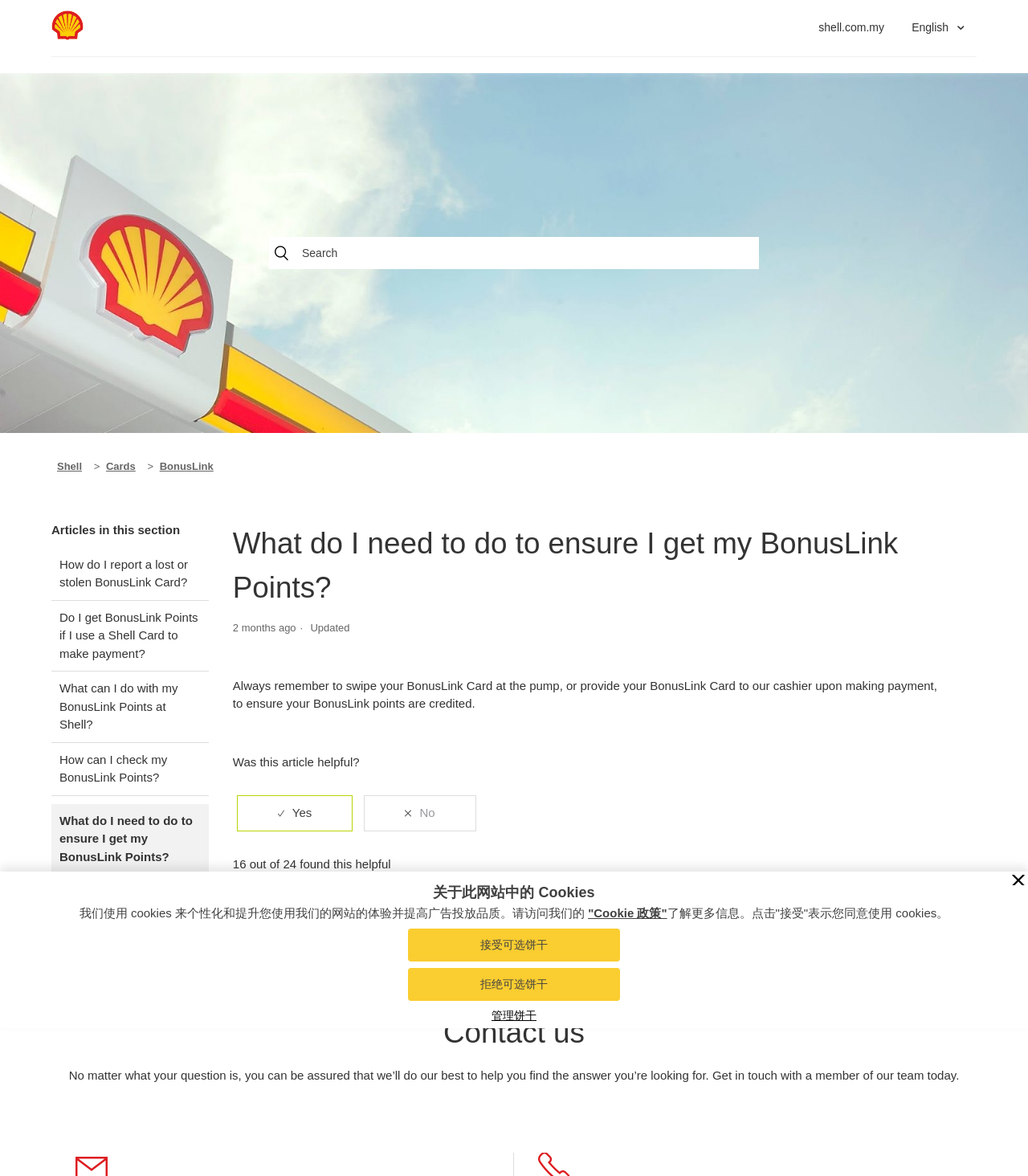Provide the bounding box coordinates of the HTML element described as: ""Cookie 政策"". The bounding box coordinates should be four float numbers between 0 and 1, i.e., [left, top, right, bottom].

[0.572, 0.77, 0.649, 0.782]